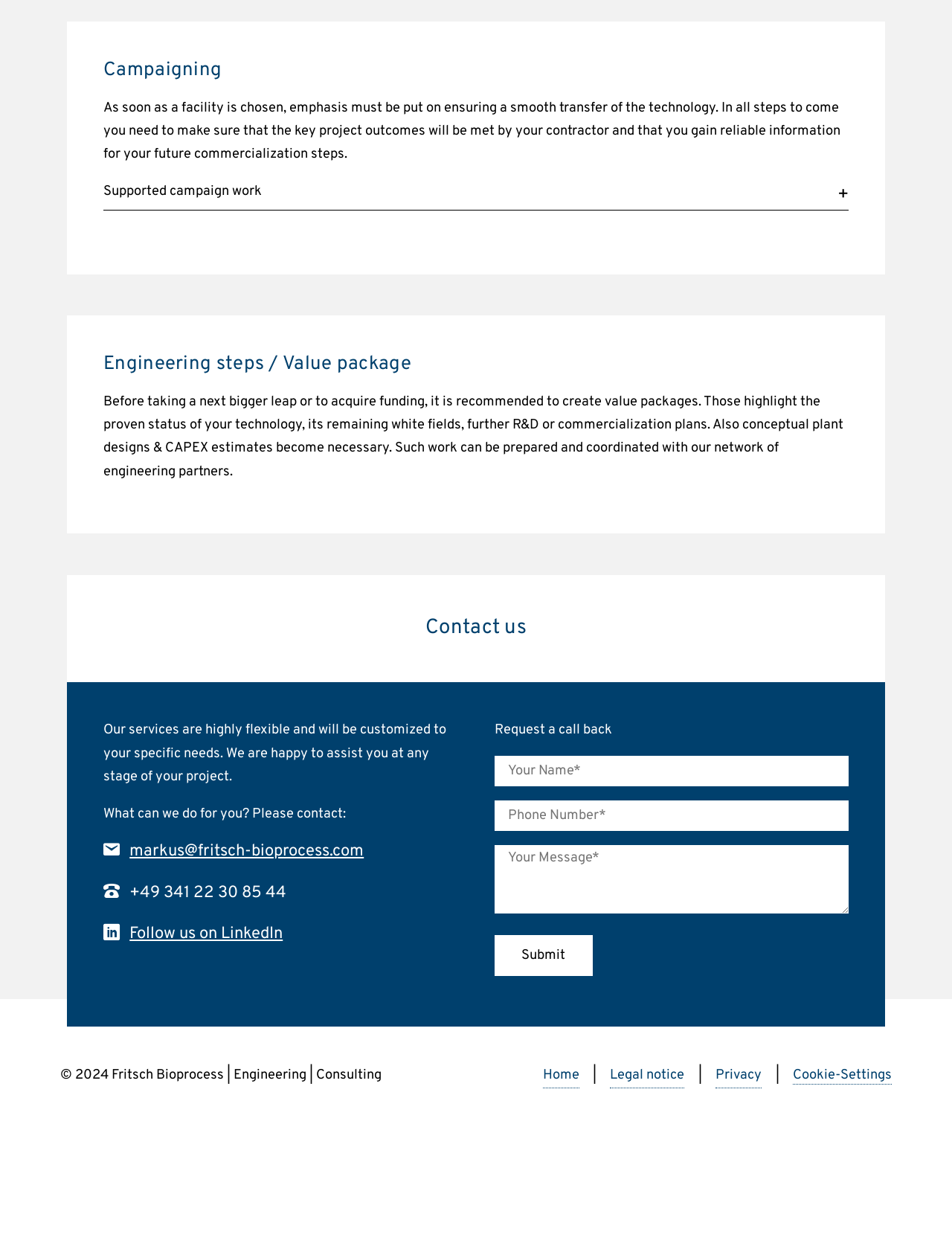Using the information in the image, give a comprehensive answer to the question: 
What is the main topic of the webpage?

The main topic of the webpage is 'Campaigning' as indicated by the heading 'Campaigning' at the top of the page. This suggests that the webpage is related to promoting or supporting a particular cause or project.